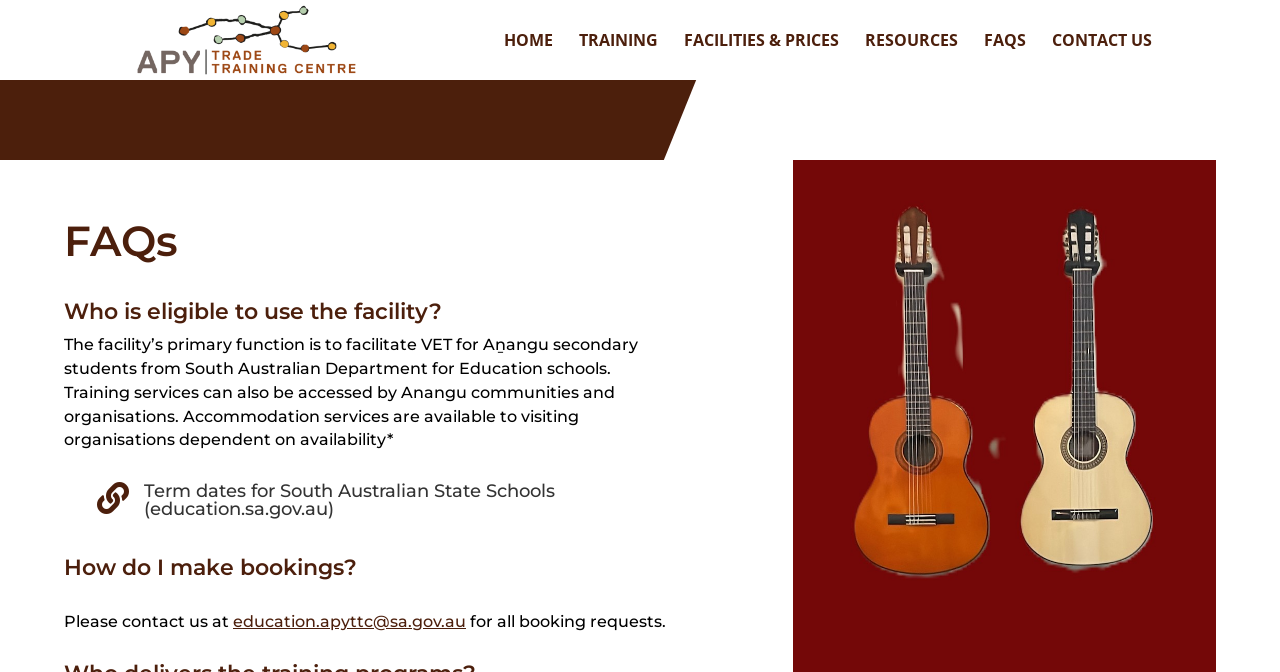Find the bounding box coordinates of the element's region that should be clicked in order to follow the given instruction: "check facilities and prices". The coordinates should consist of four float numbers between 0 and 1, i.e., [left, top, right, bottom].

[0.534, 0.049, 0.655, 0.119]